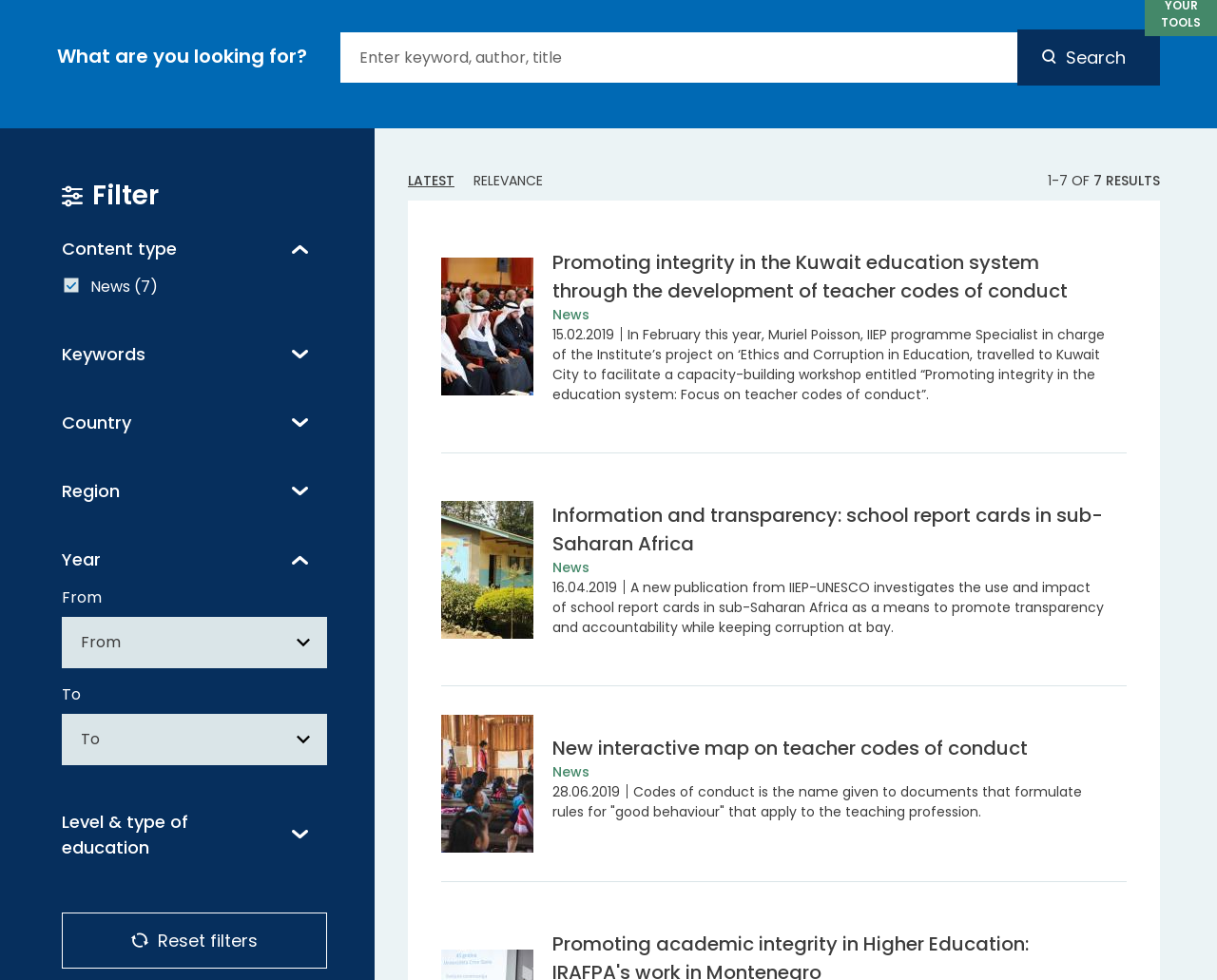Please determine the bounding box coordinates for the UI element described here. Use the format (top-left x, top-left y, bottom-right x, bottom-right y) with values bounded between 0 and 1: Access to education (1)

[0.051, 0.427, 0.269, 0.45]